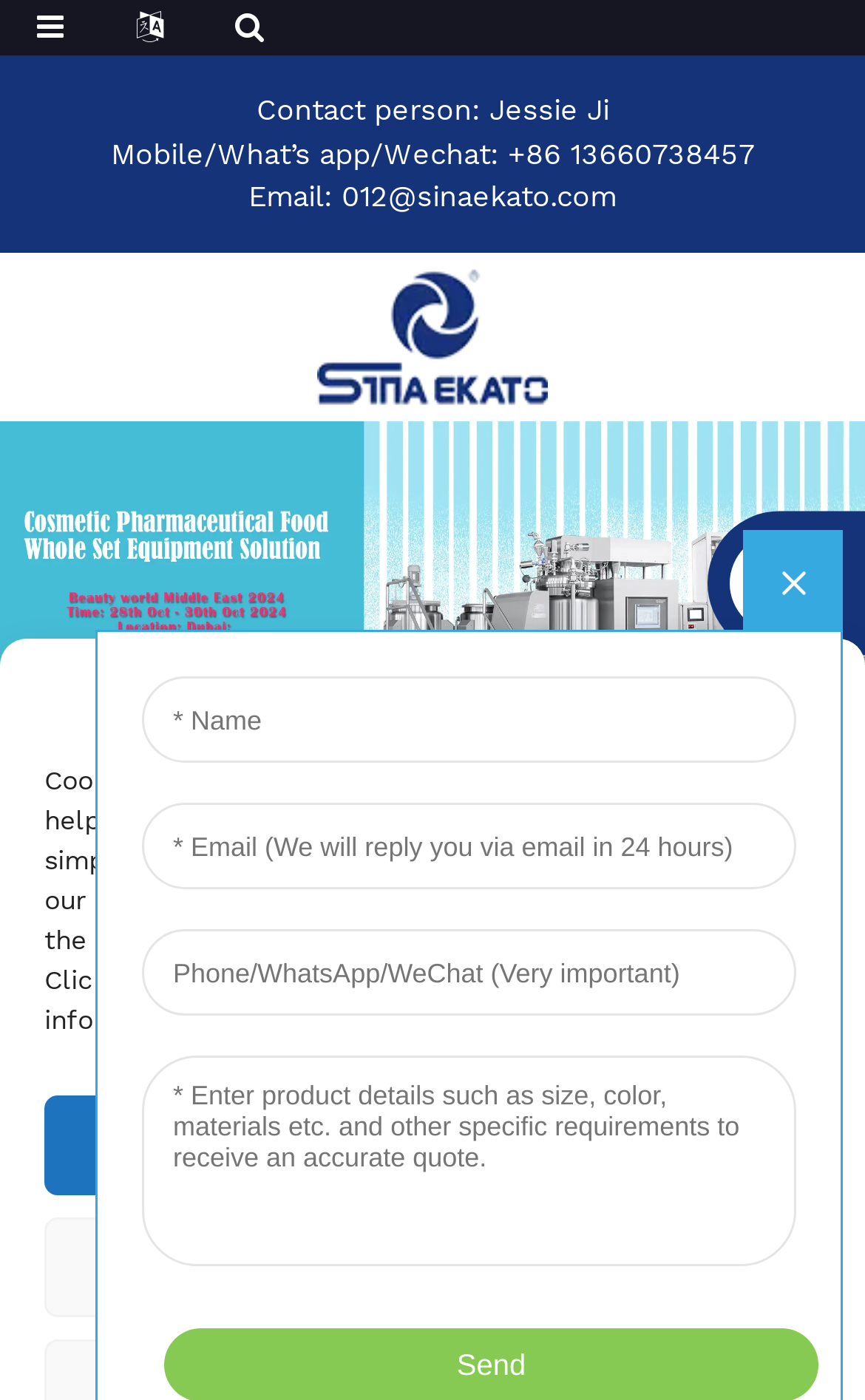Summarize the webpage with intricate details.

The webpage appears to be a product page for a tube filling machine manufacturer and supplier. At the top, there is a logo on the right side, accompanied by a figure element that spans the entire width of the page. Below the logo, there is a section with contact information, including a person's name, mobile number, and email address.

On the left side of the page, there is a prominent link to "Beauty world Middle East 2024" with a corresponding image below it. On the right side, there are three images of a phone, email, and WhatsApp icons, respectively.

The main content of the page is headed by a title "Efficient And Reliable Tube Filling Machines For Your Product Packaging Needs". Below the title, there are two columns of text, with "Getting started" on the left and "Tube Filling Machine" on the right.

At the bottom of the page, there is a cookie policy notification with a lengthy text explaining the use of cookies on the website. The notification has three buttons: "Accept", "Deny", and "Adjust" to manage cookie preferences.